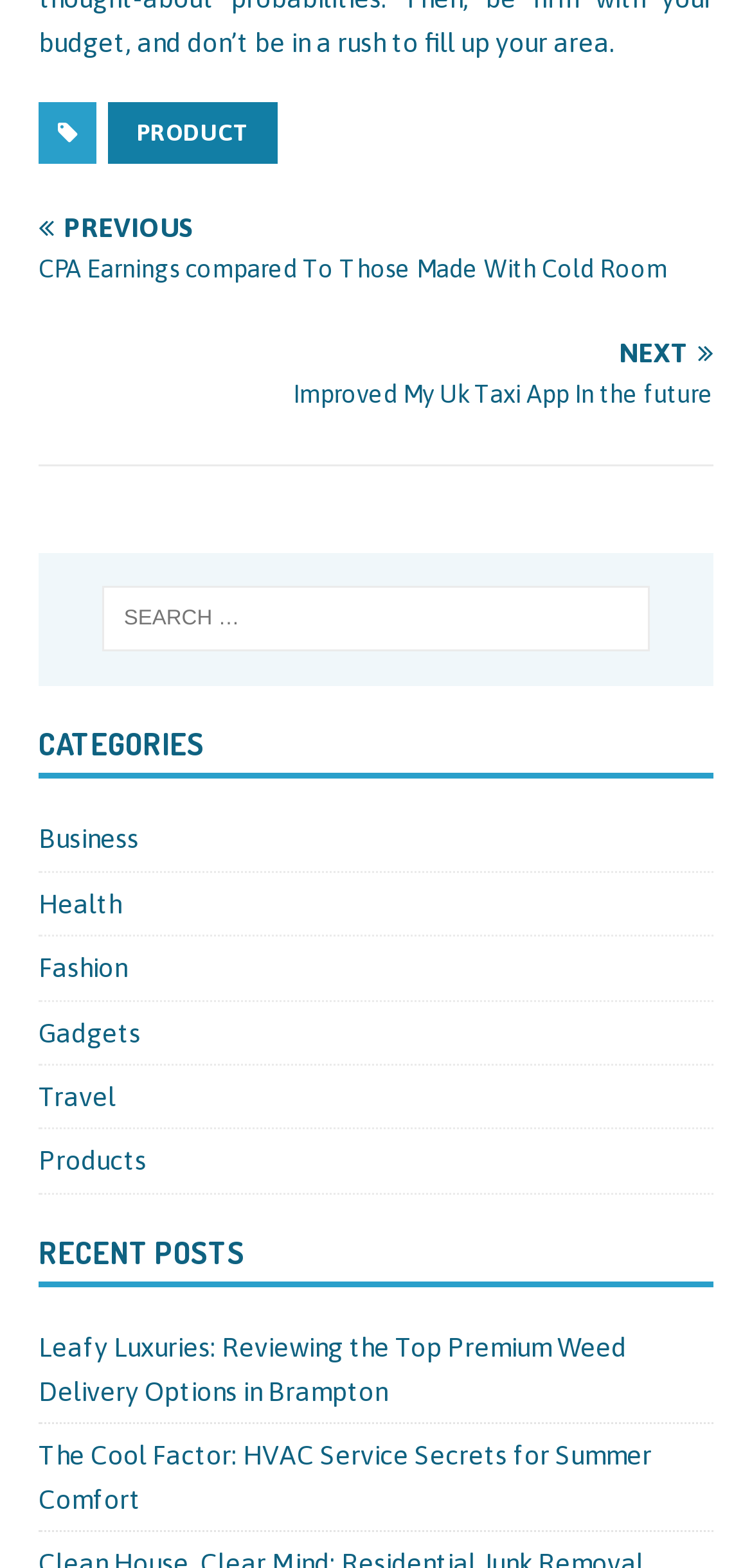Determine the bounding box coordinates of the clickable element to achieve the following action: 'View the Business category'. Provide the coordinates as four float values between 0 and 1, formatted as [left, top, right, bottom].

[0.051, 0.522, 0.949, 0.555]